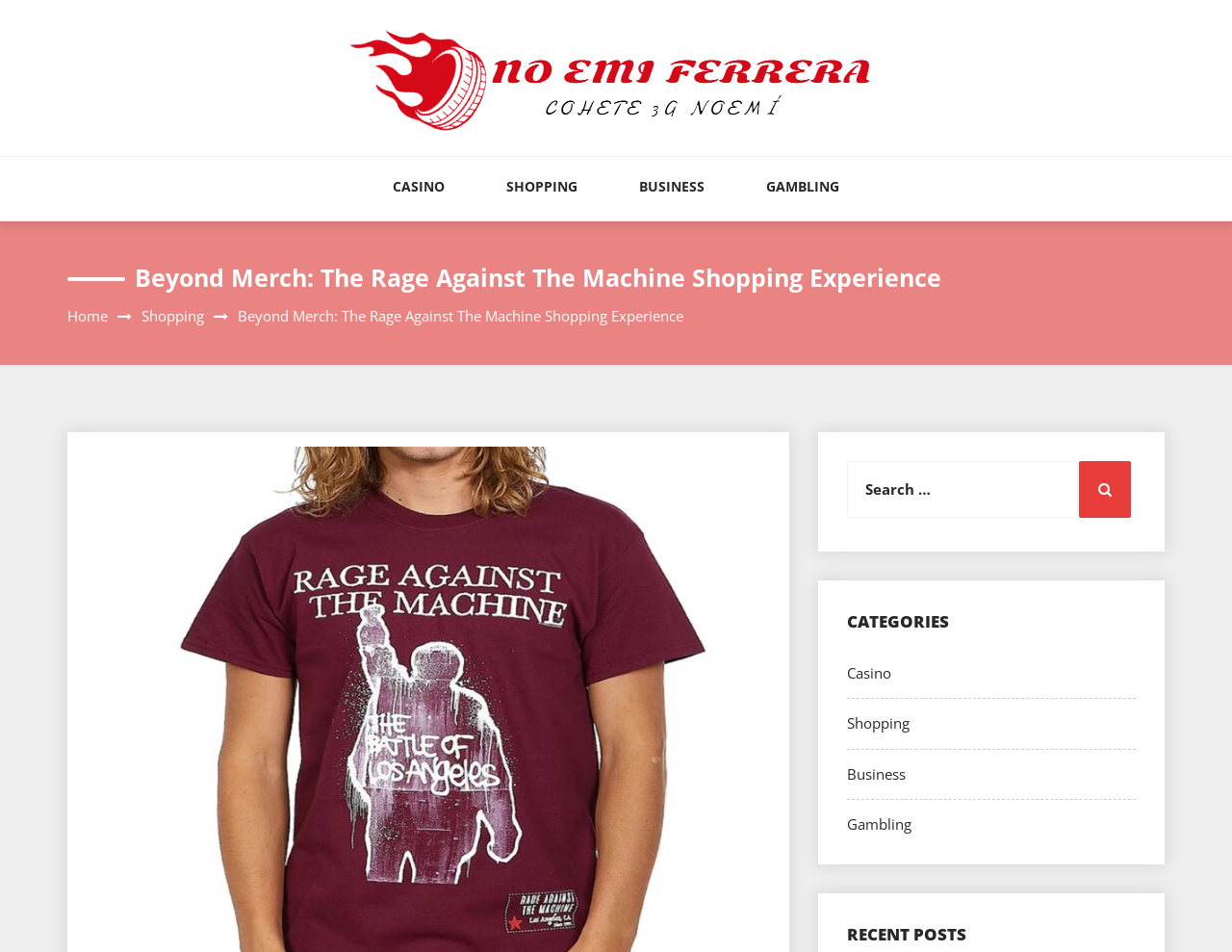What is the position of the search bar?
Refer to the image and provide a one-word or short phrase answer.

Bottom right